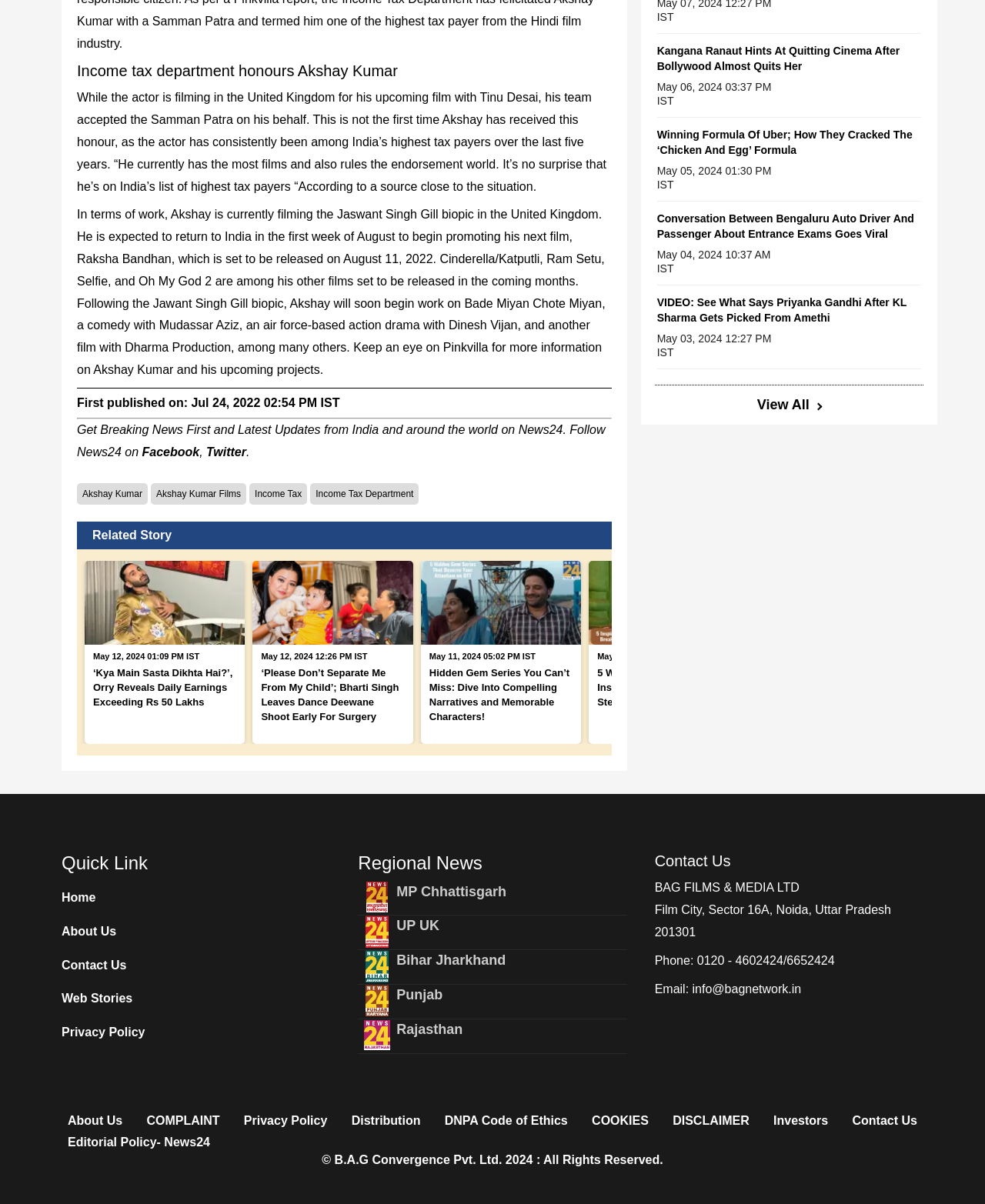What is the name of the company mentioned at the bottom of the webpage?
Provide a one-word or short-phrase answer based on the image.

BAG FILMS & MEDIA LTD